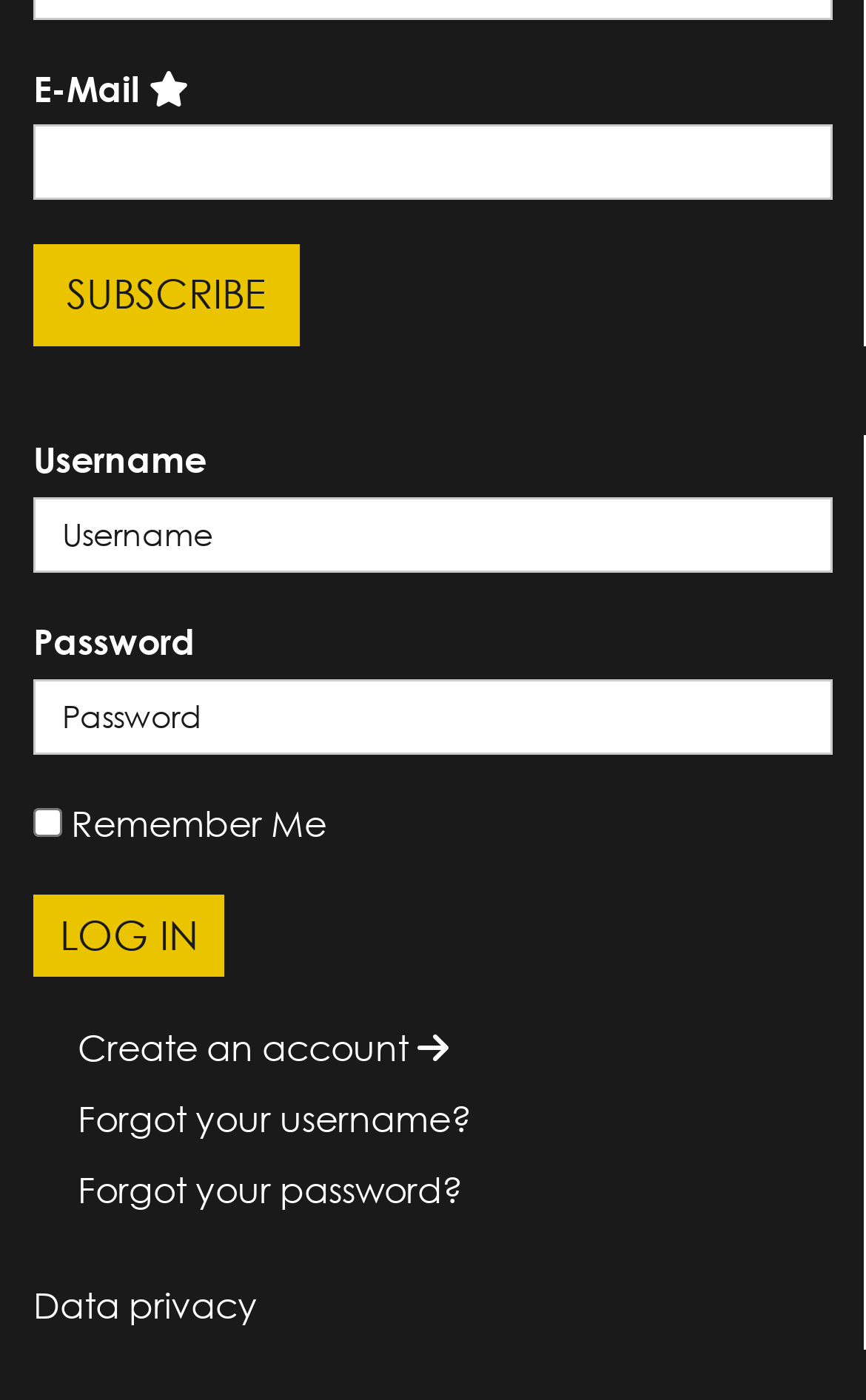Using the information in the image, give a comprehensive answer to the question: 
What is the function of the 'Remember Me' checkbox?

The 'Remember Me' checkbox is located next to a textbox labeled 'Password', which suggests that checking this box will allow the website to remember the user's login credentials for future logins.